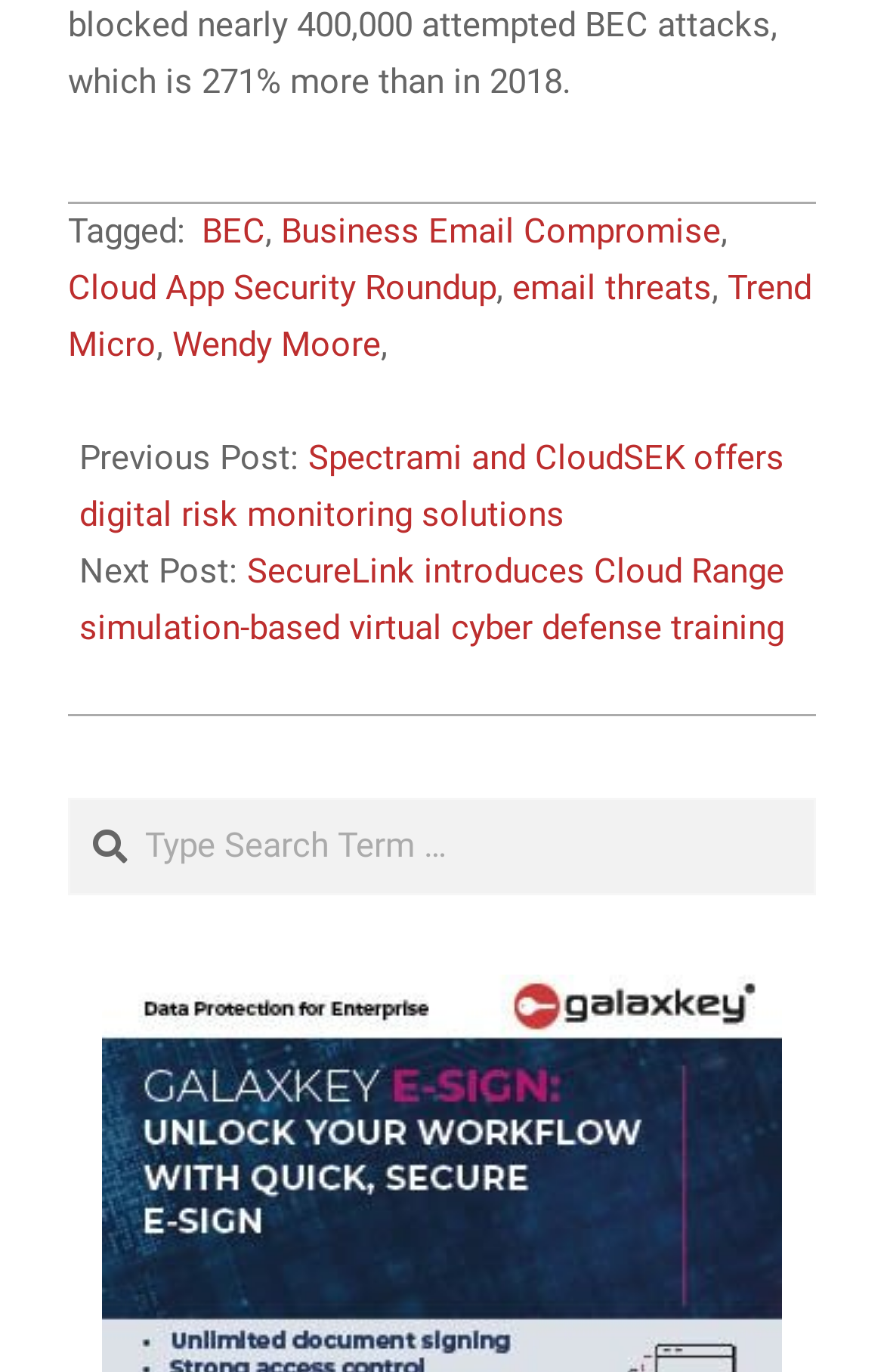Determine the bounding box coordinates of the clickable element to complete this instruction: "Search for a term". Provide the coordinates in the format of four float numbers between 0 and 1, [left, top, right, bottom].

[0.079, 0.583, 0.921, 0.65]